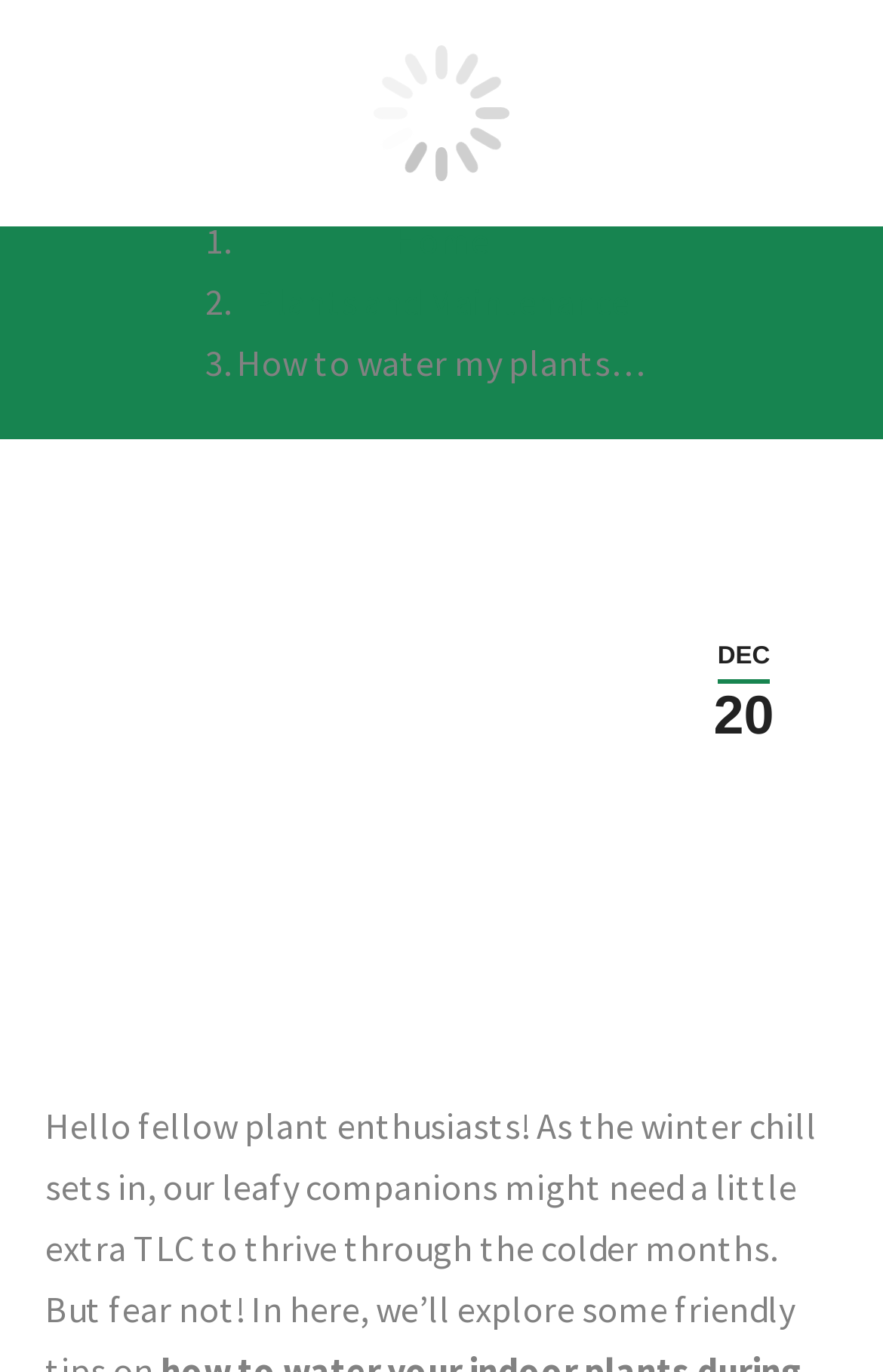Using the information in the image, could you please answer the following question in detail:
What is the main topic of this webpage?

Based on the heading 'HOW TO WATER MY PLANTS IN WINTER?' and the image above it, I can infer that the main topic of this webpage is related to watering indoor plants, specifically during the winter season.